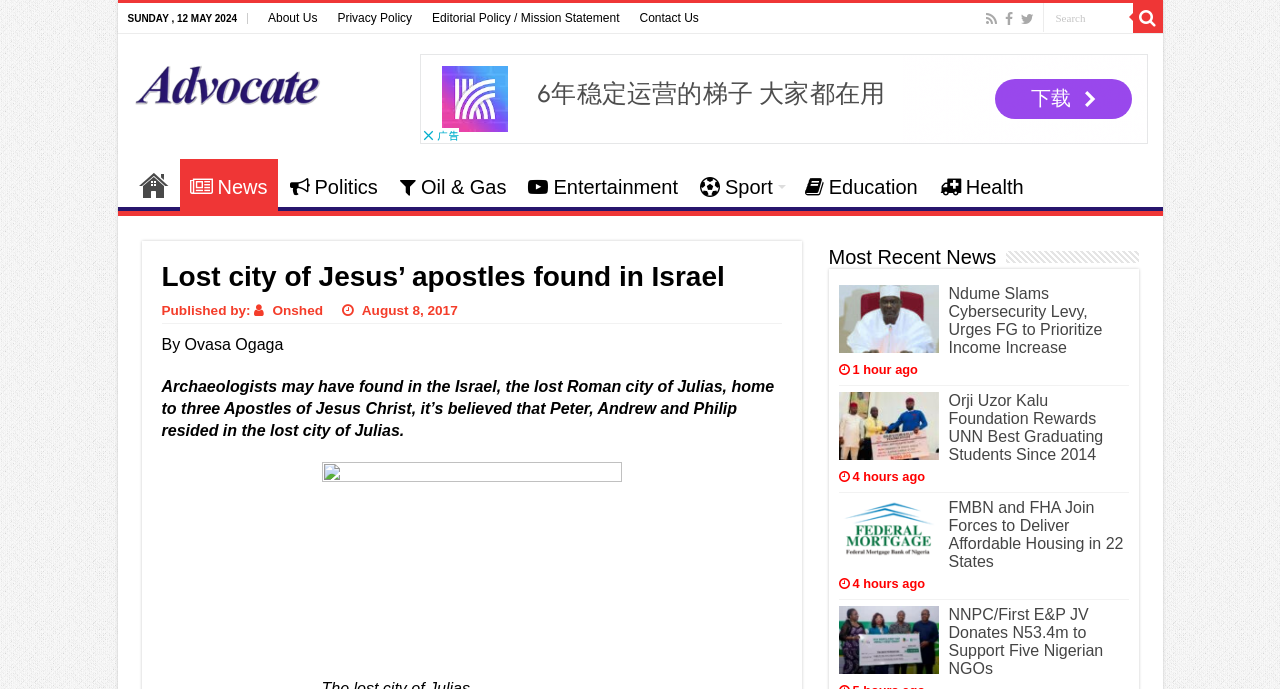Identify the bounding box for the UI element described as: "Oil & Gas". Ensure the coordinates are four float numbers between 0 and 1, formatted as [left, top, right, bottom].

[0.304, 0.238, 0.403, 0.299]